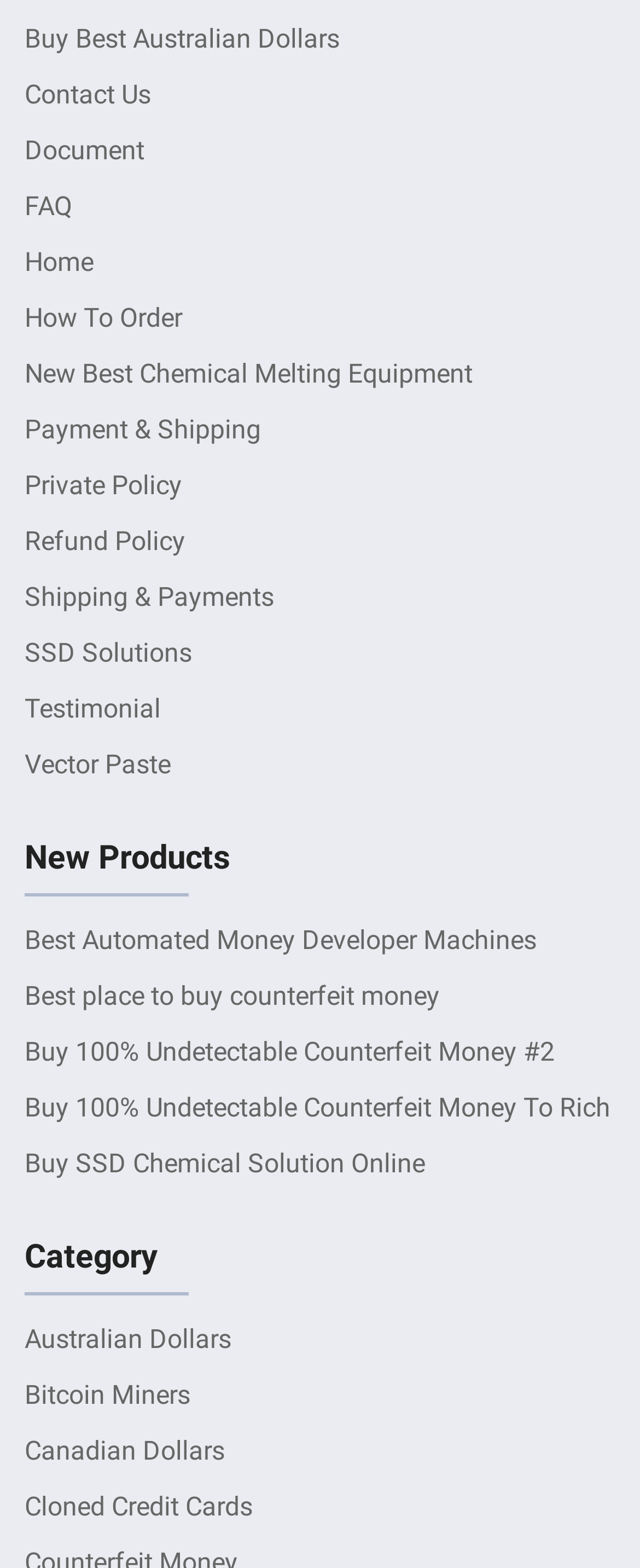Highlight the bounding box coordinates of the element you need to click to perform the following instruction: "Learn about 'SSD Solutions'."

[0.038, 0.404, 0.3, 0.429]